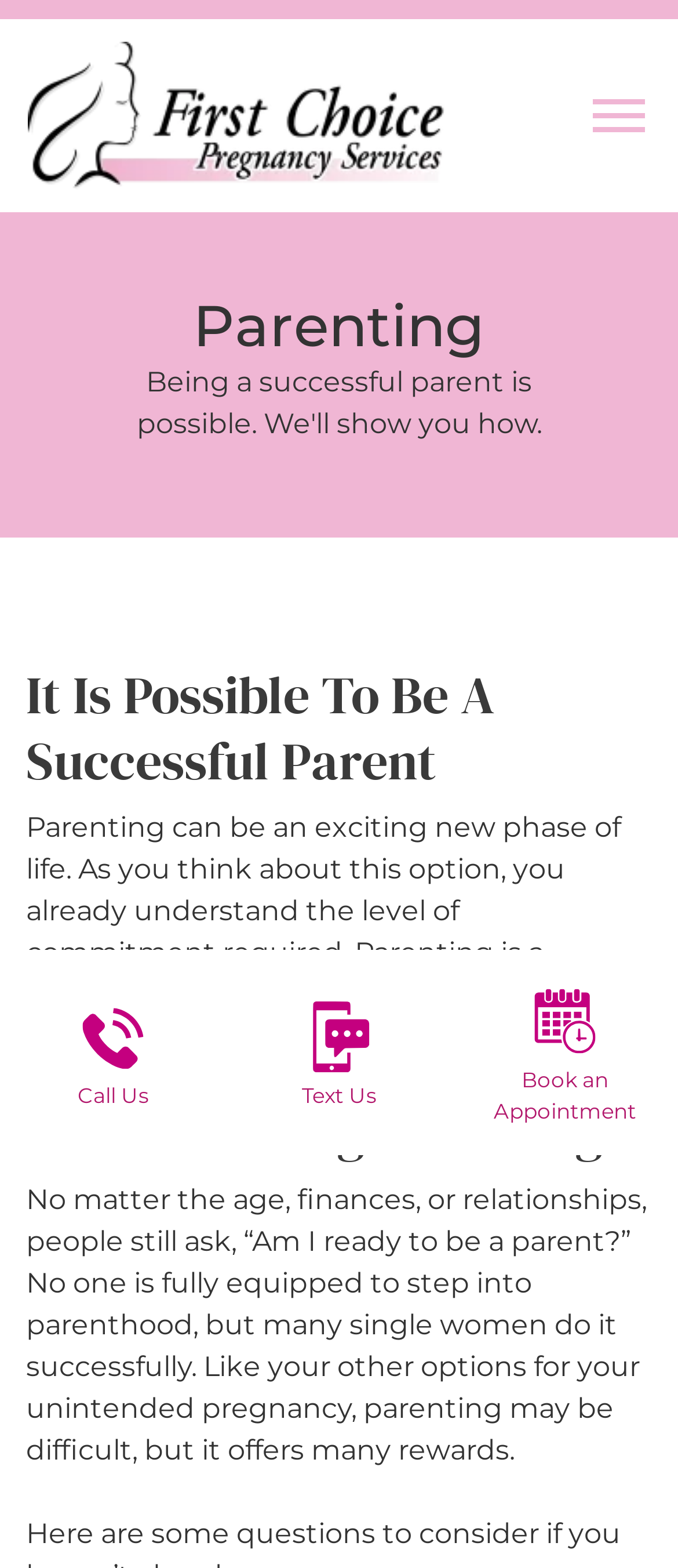What is the tone of the webpage?
Use the image to give a comprehensive and detailed response to the question.

The tone of the webpage is obtained from the static text elements which provide reassuring and encouraging messages about parenting, indicating that the webpage is intended to be supportive and helpful to its visitors.